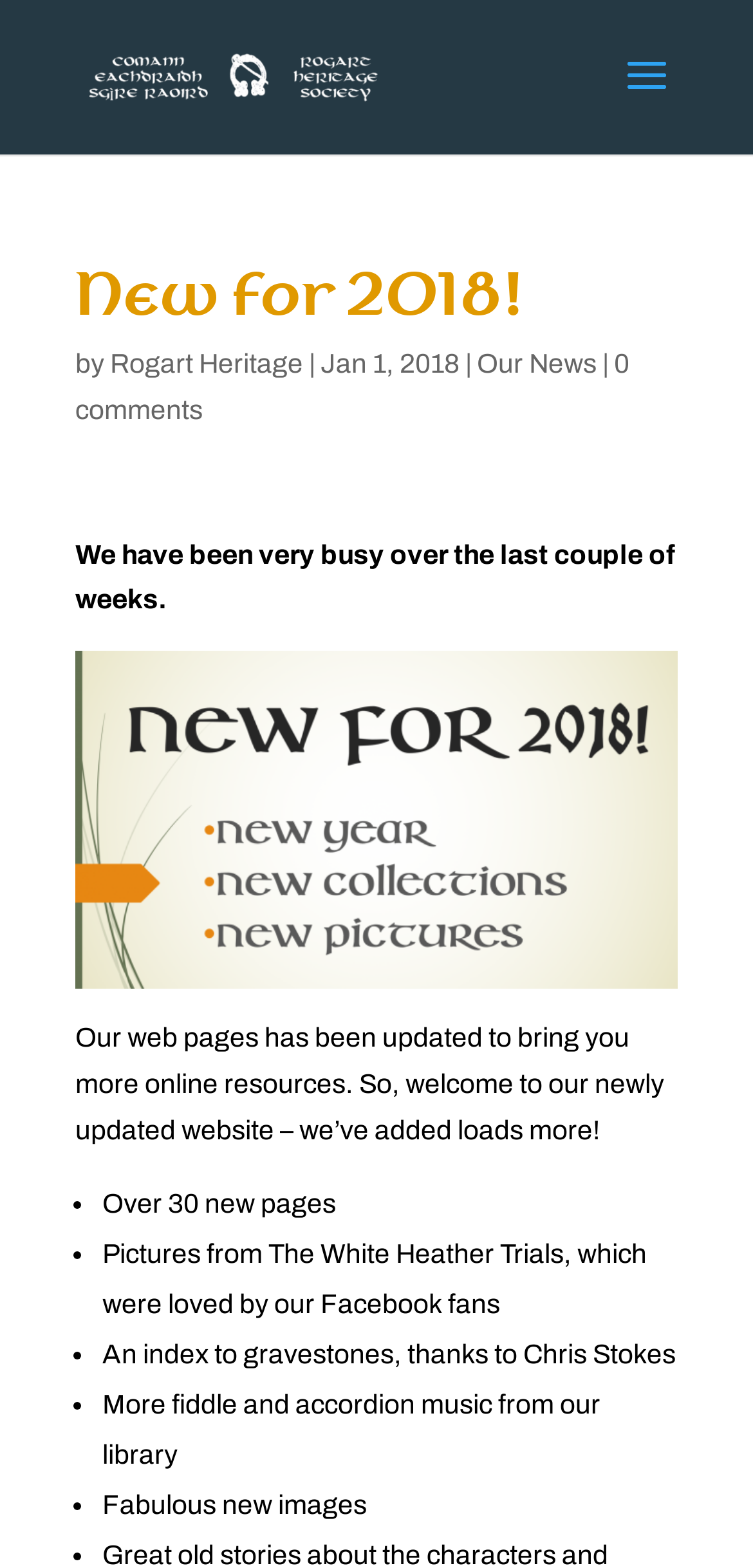Using the information in the image, could you please answer the following question in detail:
What is the source of the index to gravestones?

The source of the index to gravestones can be found in the list of updates, where it is mentioned as 'An index to gravestones, thanks to Chris Stokes'.